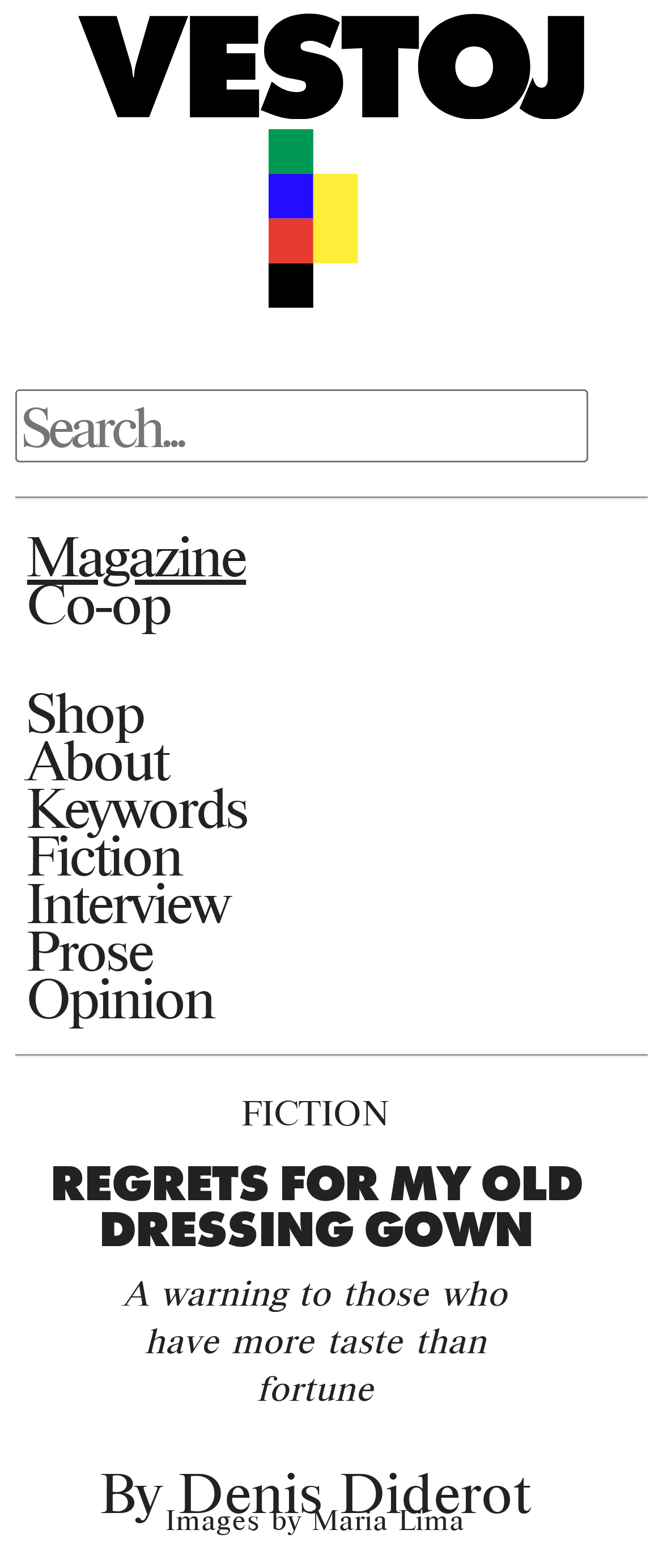Answer the following query with a single word or phrase:
Who created the images for the article?

Maria Lima